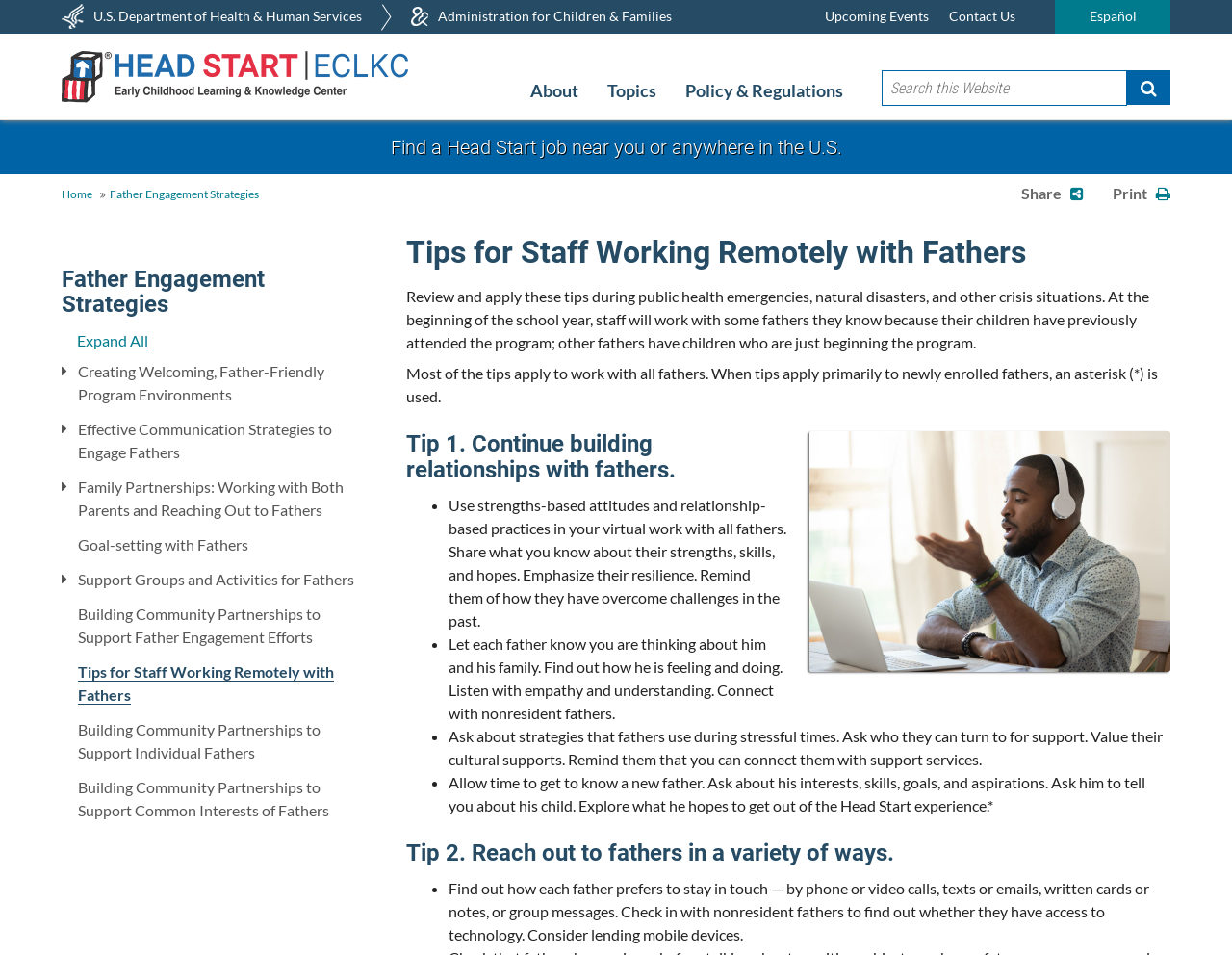Identify the bounding box coordinates of the element that should be clicked to fulfill this task: "Expand All". The coordinates should be provided as four float numbers between 0 and 1, i.e., [left, top, right, bottom].

[0.062, 0.347, 0.12, 0.366]